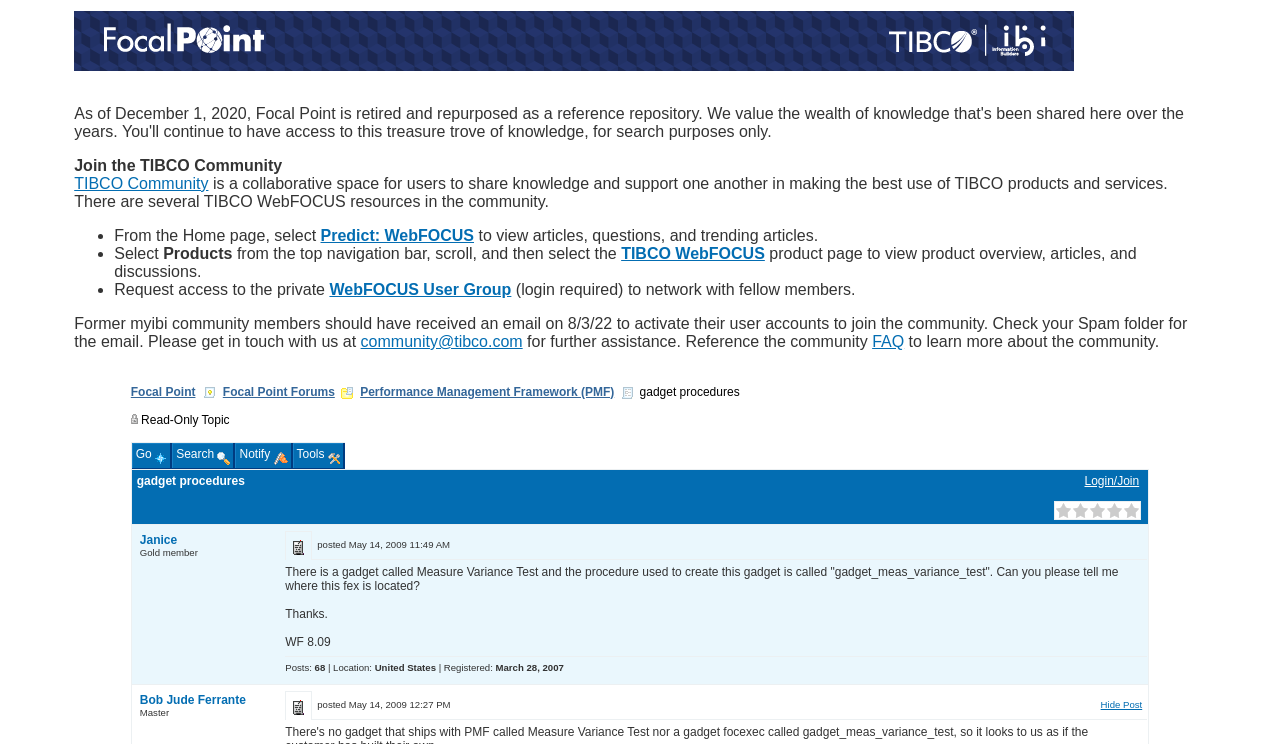Utilize the information from the image to answer the question in detail:
What is the version of WebFOCUS mentioned in the post?

The version of WebFOCUS mentioned in the post is '8.09', which is mentioned in the static text element within the table cell.